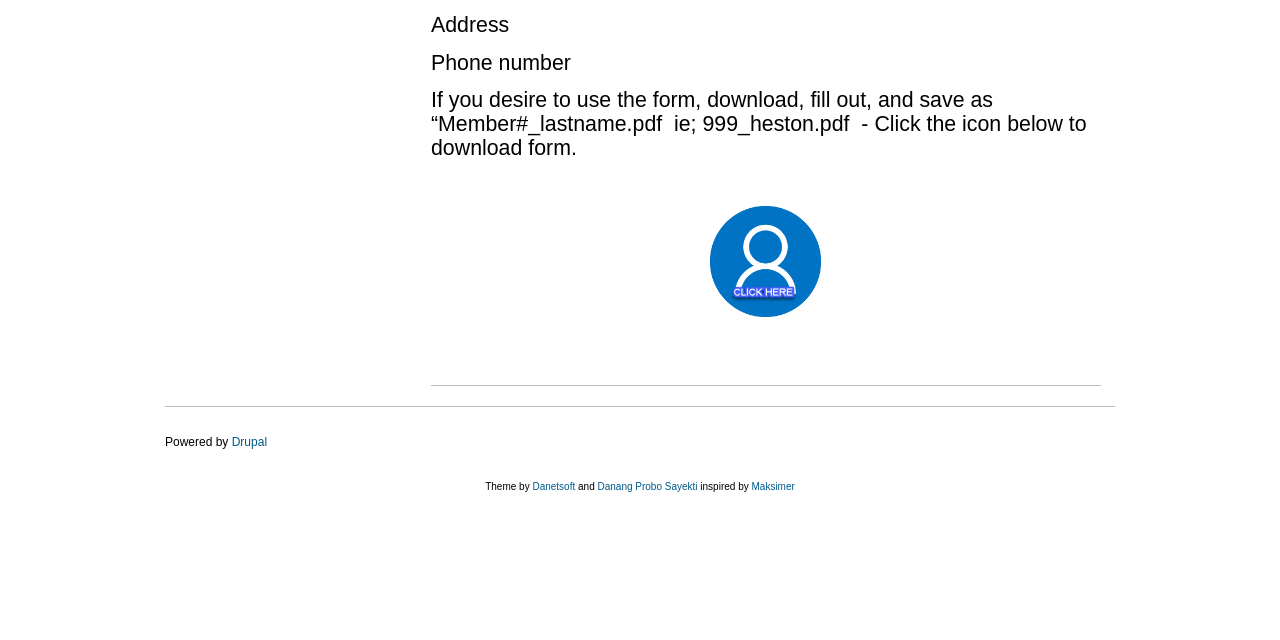Given the element description, predict the bounding box coordinates in the format (top-left x, top-left y, bottom-right x, bottom-right y). Make sure all values are between 0 and 1. Here is the element description: Maksimer

[0.587, 0.751, 0.621, 0.768]